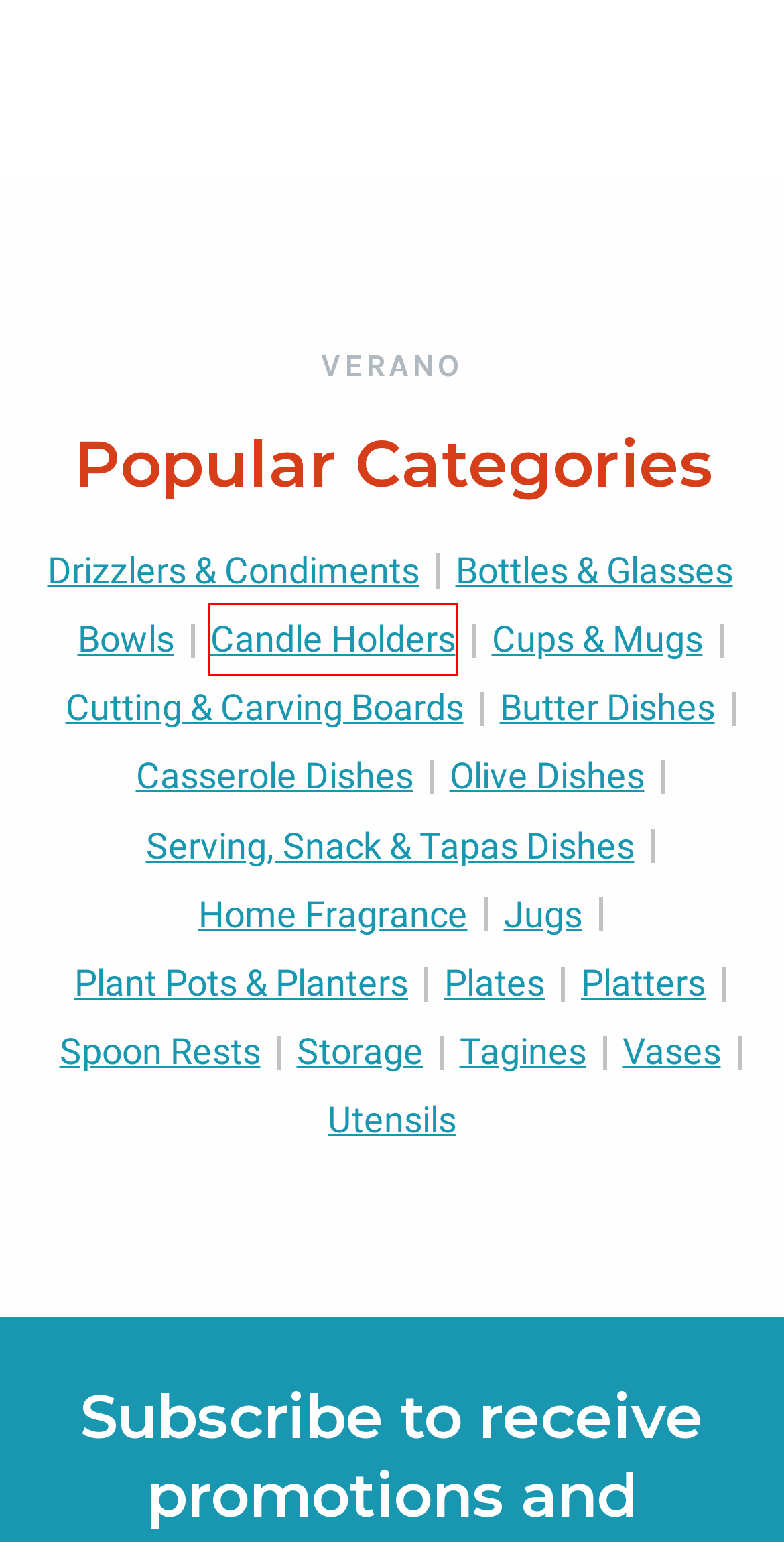Observe the screenshot of a webpage with a red bounding box highlighting an element. Choose the webpage description that accurately reflects the new page after the element within the bounding box is clicked. Here are the candidates:
A. Best Scented Soy Wax Candles & Diffusers For Home Fragrance | Verano
B. Ceramic Tagine Cooking Pot | Handmade Tagine Dishes |
C. Olive Dishes | Verano Ceramics
D. Casserole Dishes | Verano Ceramics
E. Recycled Glass Bottles | Tumblers And Glasses |
F. Olive Wood Chopping Board | Heart-Shaped Wooden Chopping Board
G. Buy Glass And Olive Wood Candle Holder Online UK | Verano Ceramics
H. Spanish Ceramic Butter Dishes: Beautiful Spanish pattern

G